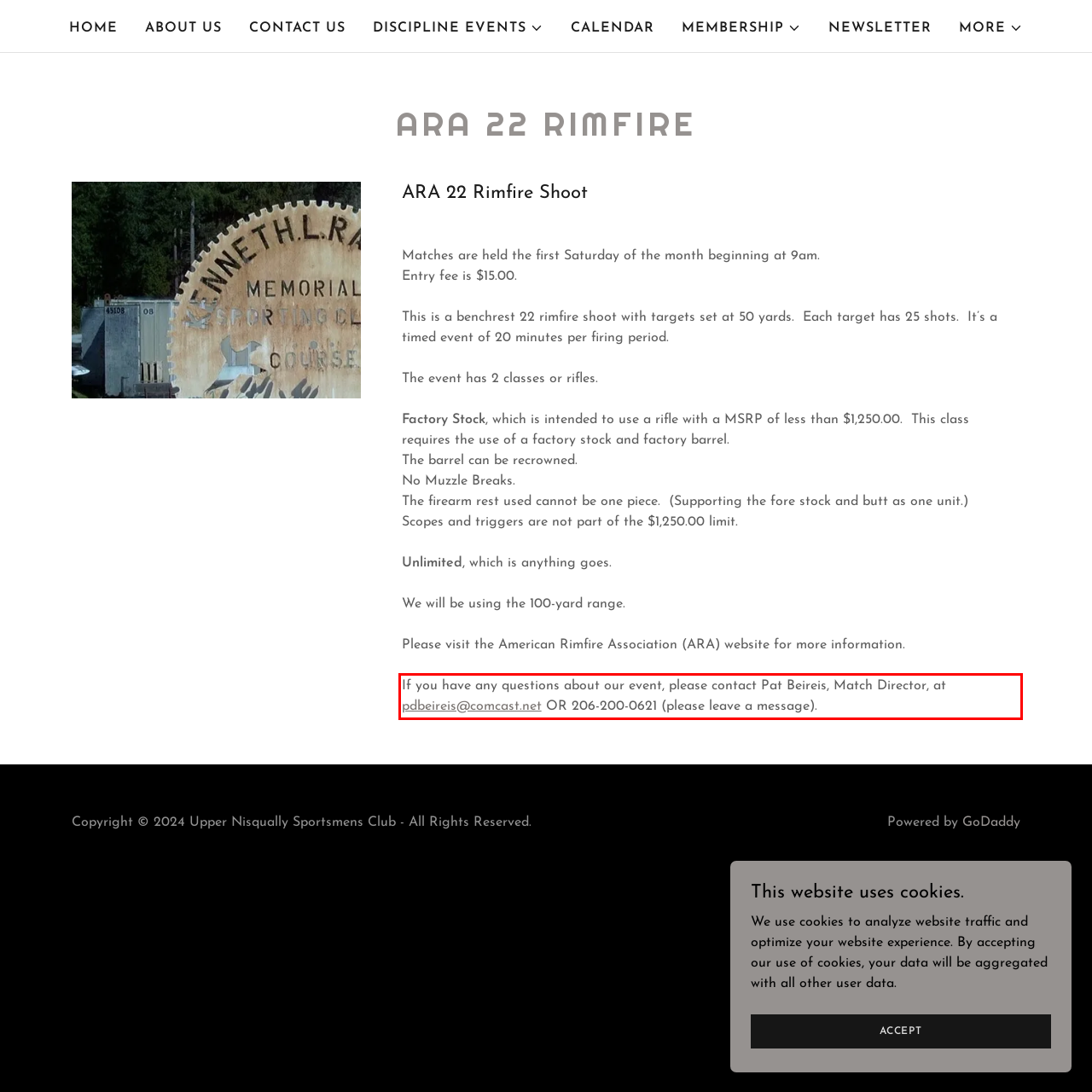Given a screenshot of a webpage with a red bounding box, extract the text content from the UI element inside the red bounding box.

If you have any questions about our event, please contact Pat Beireis, Match Director, at pdbeireis@comcast.net OR 206-200-0621 (please leave a message).